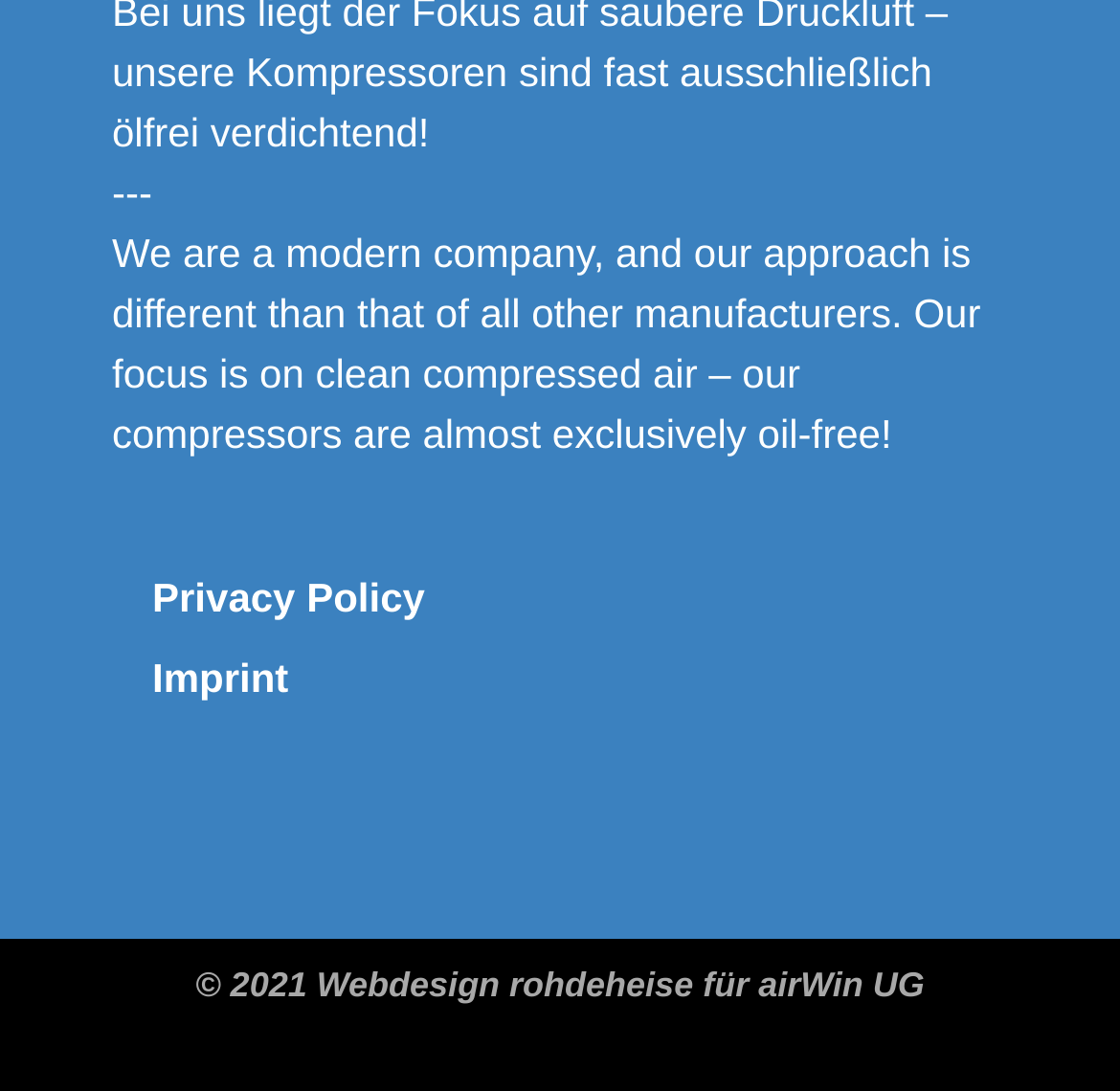Please provide a brief answer to the question using only one word or phrase: 
How many links are there at the bottom of the page?

3